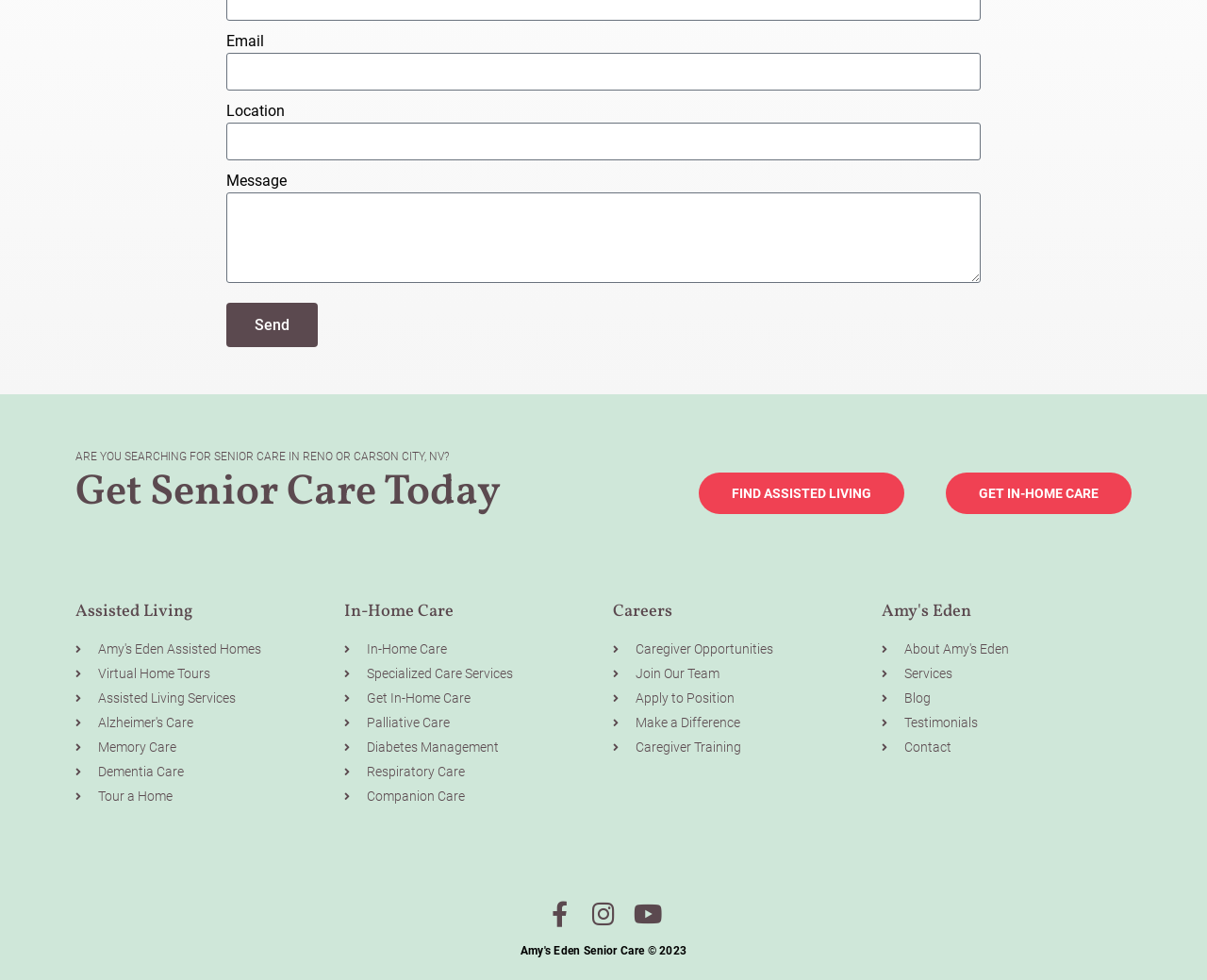Find the bounding box coordinates for the element that must be clicked to complete the instruction: "View Alzheimer's care". The coordinates should be four float numbers between 0 and 1, indicated as [left, top, right, bottom].

[0.062, 0.728, 0.27, 0.748]